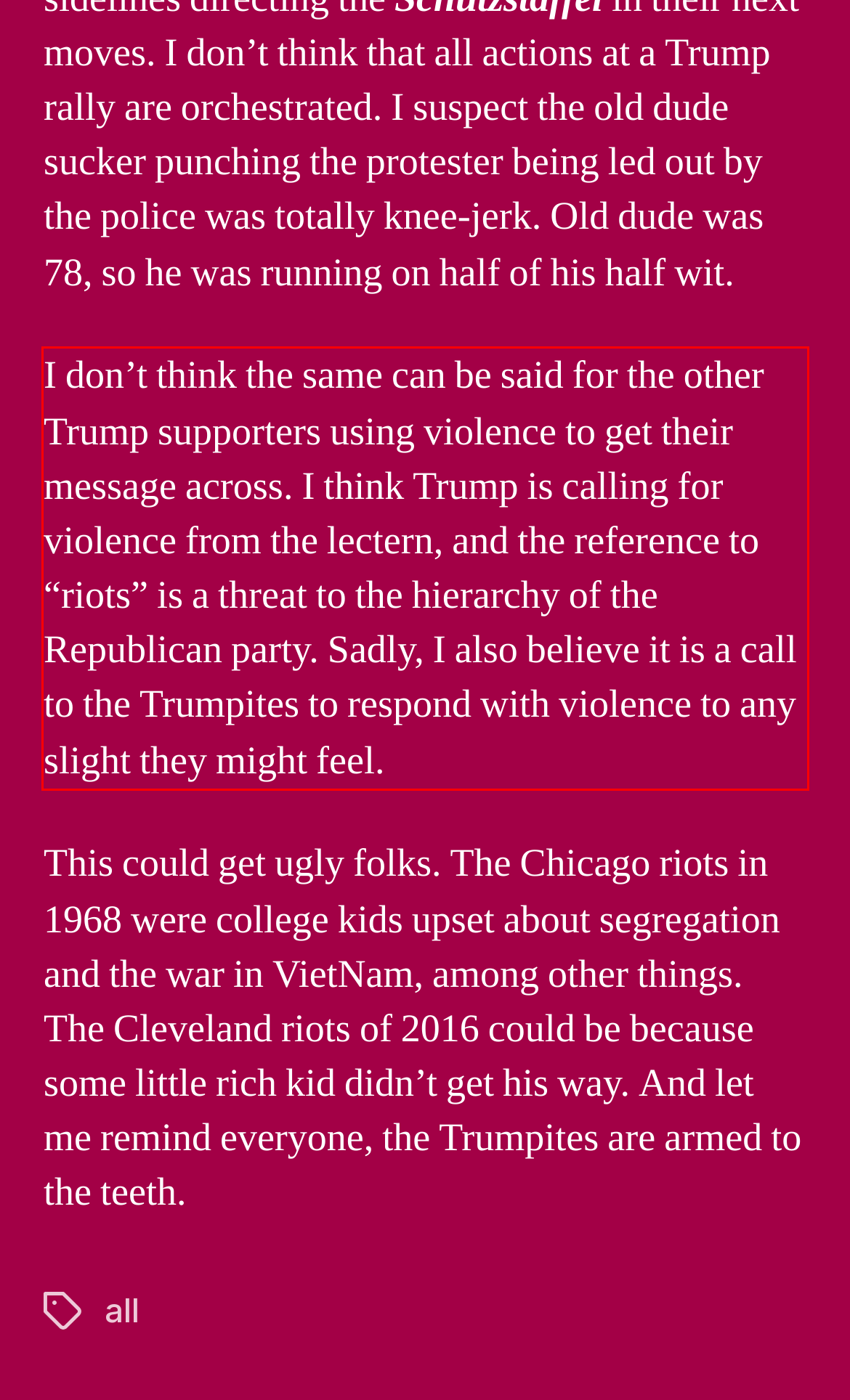Given a screenshot of a webpage with a red bounding box, please identify and retrieve the text inside the red rectangle.

I don’t think the same can be said for the other Trump supporters using violence to get their message across. I think Trump is calling for violence from the lectern, and the reference to “riots” is a threat to the hierarchy of the Republican party. Sadly, I also believe it is a call to the Trumpites to respond with violence to any slight they might feel.